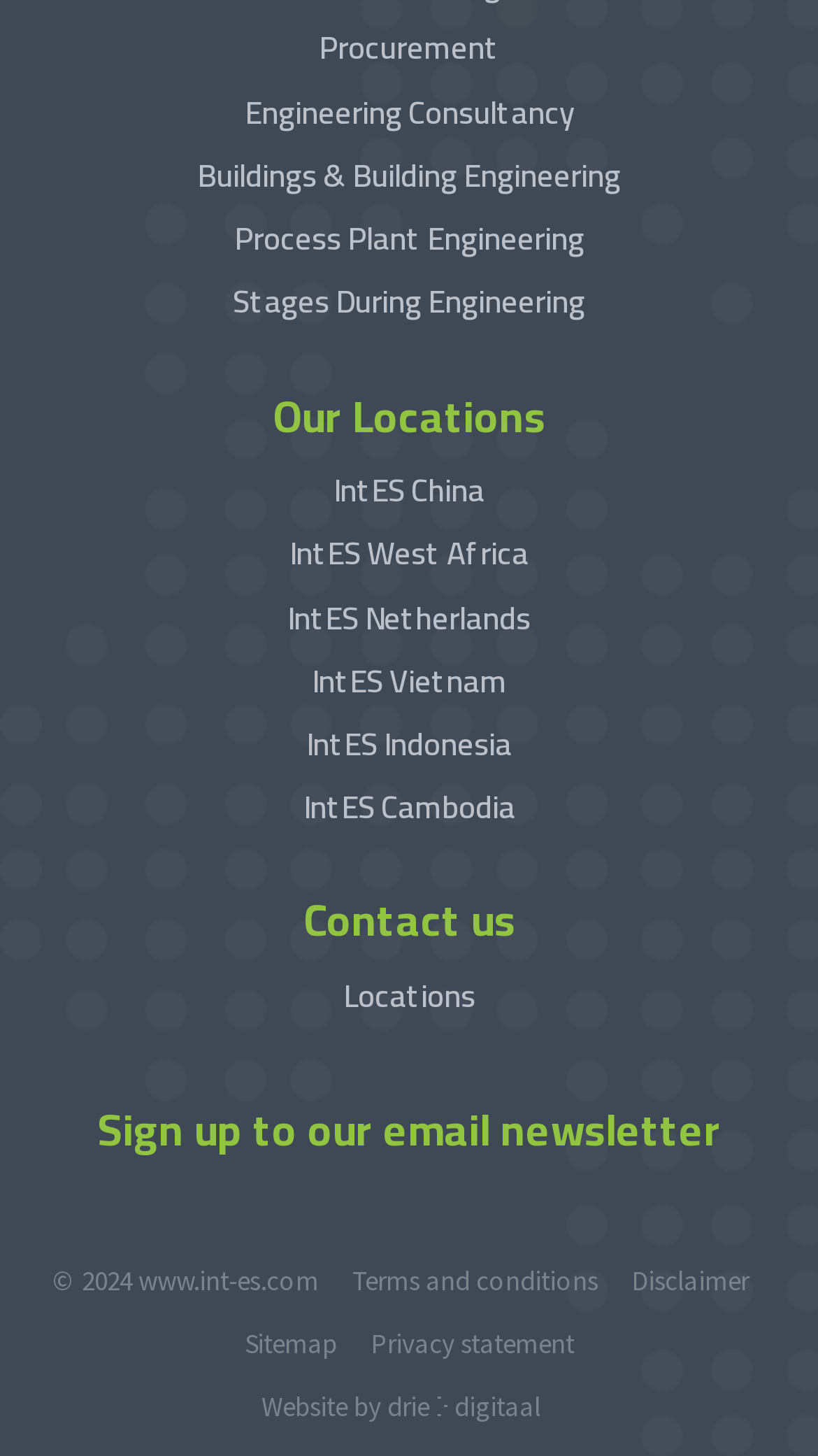Find and provide the bounding box coordinates for the UI element described with: "value="Sérgio Martins via Interest"".

None